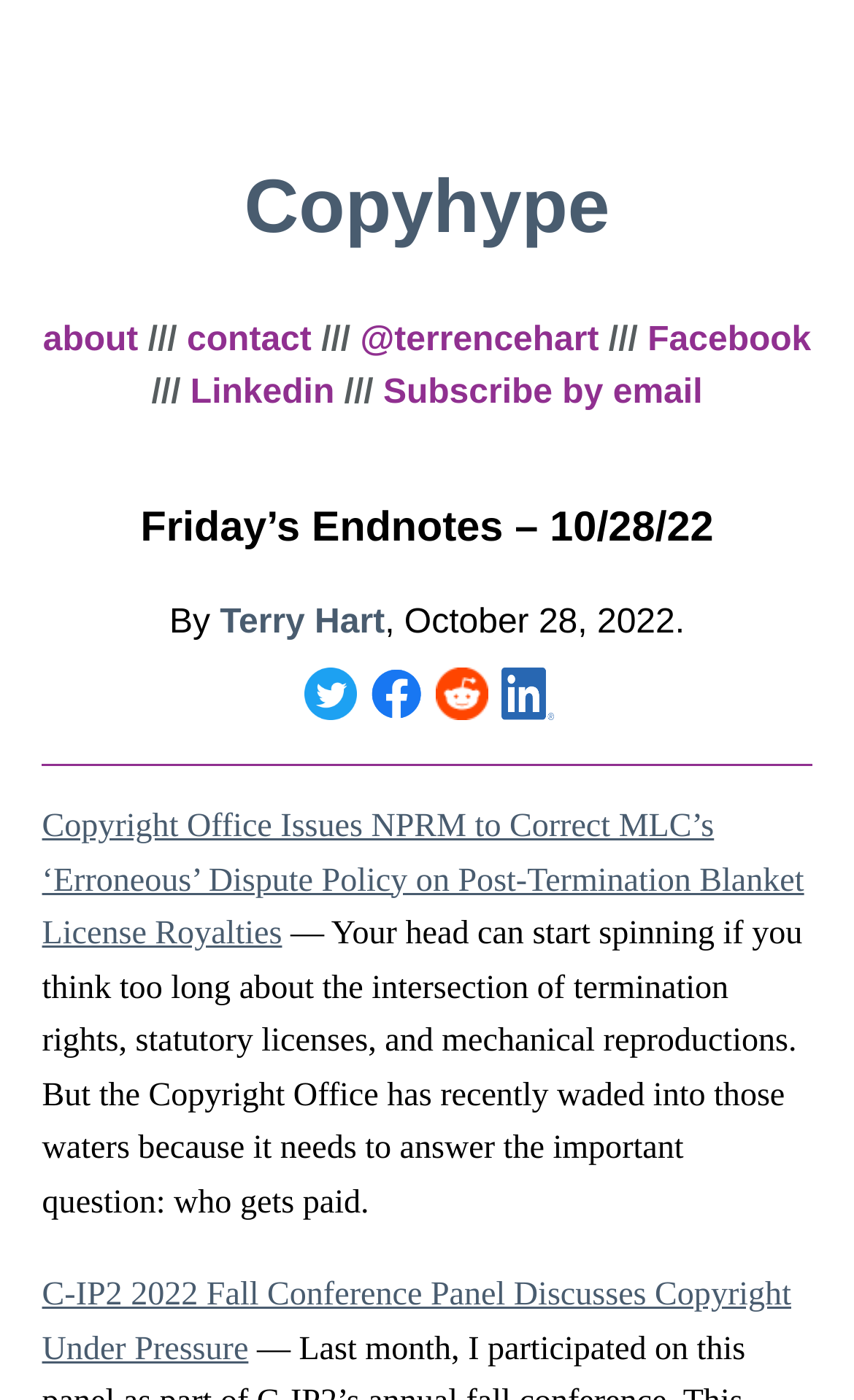Give a one-word or one-phrase response to the question: 
What is the date of the latest article?

October 28, 2022